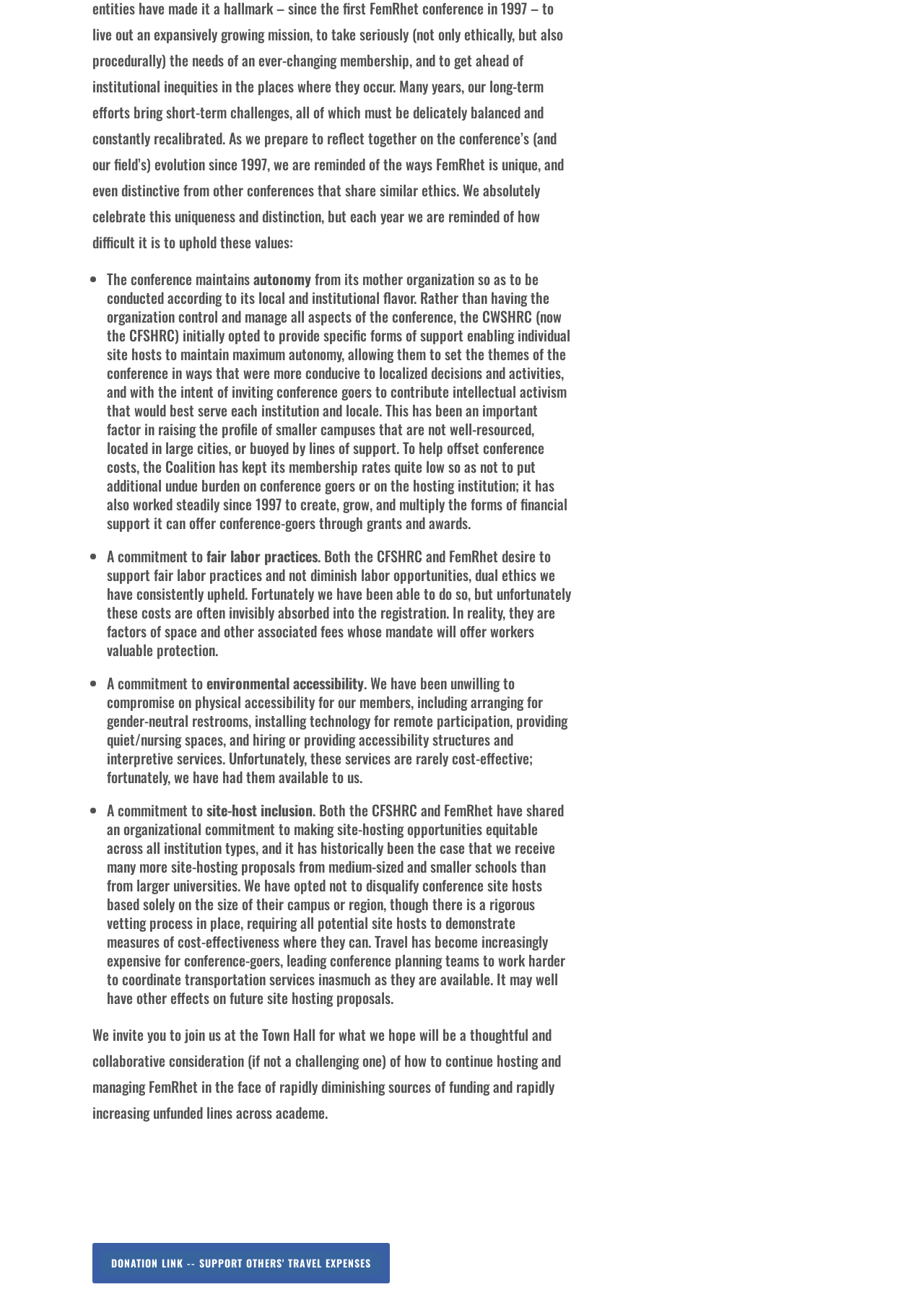What is the purpose of the Town Hall meeting?
Please look at the screenshot and answer using one word or phrase.

Discuss conference management